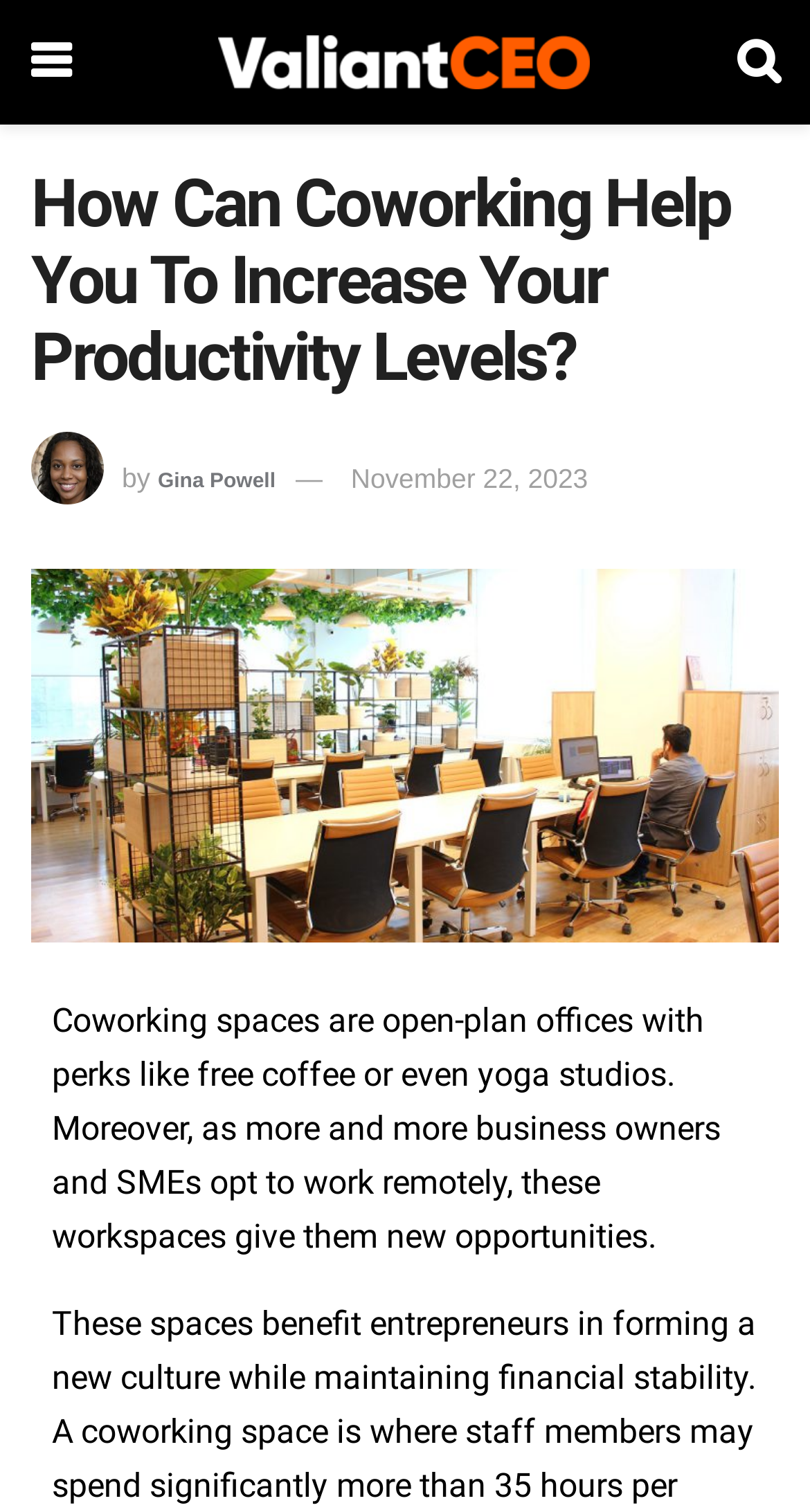Respond to the question with just a single word or phrase: 
What is the logo of the website?

Valiant